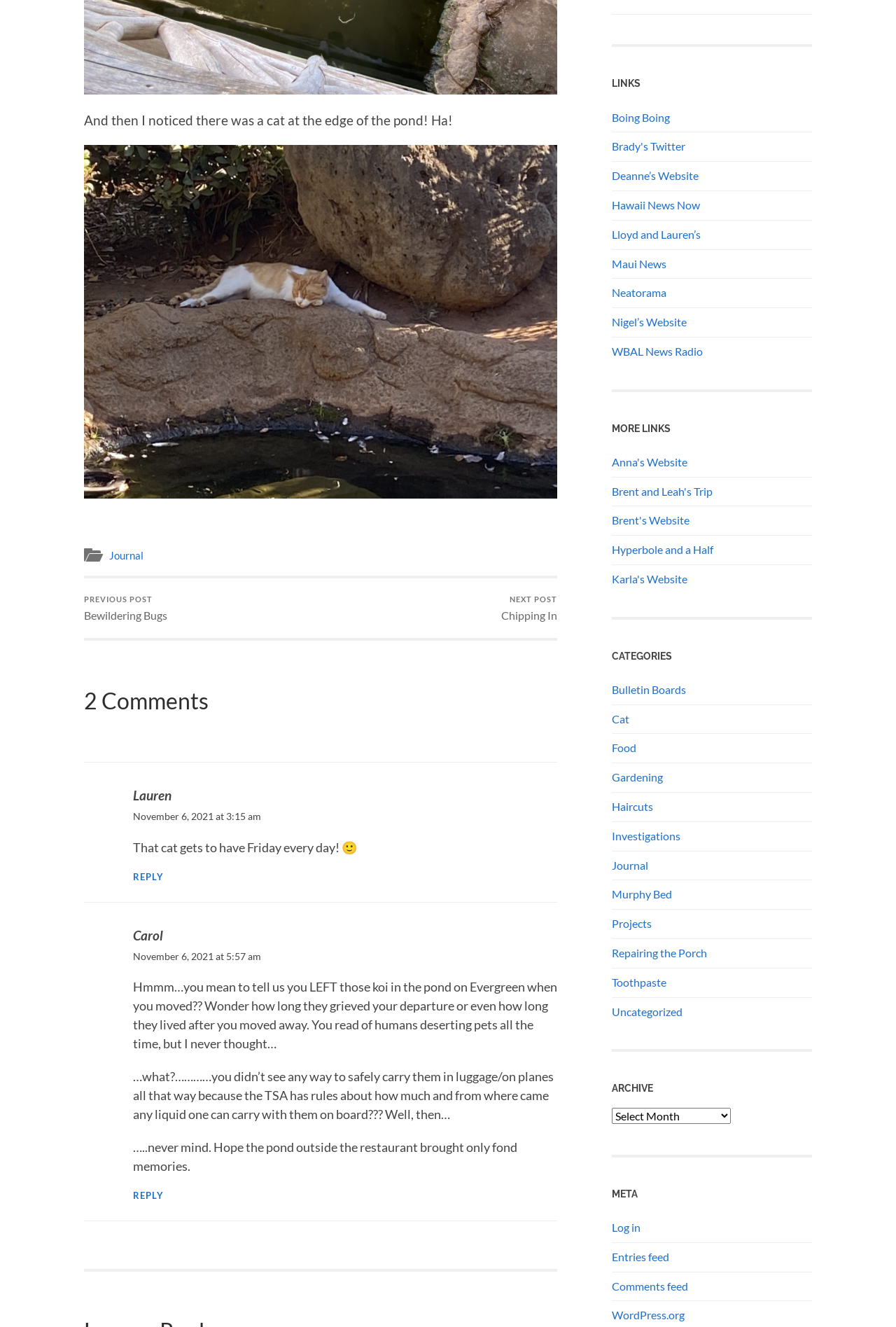Reply to the question with a single word or phrase:
What is the category of the post about haircuts?

Haircuts